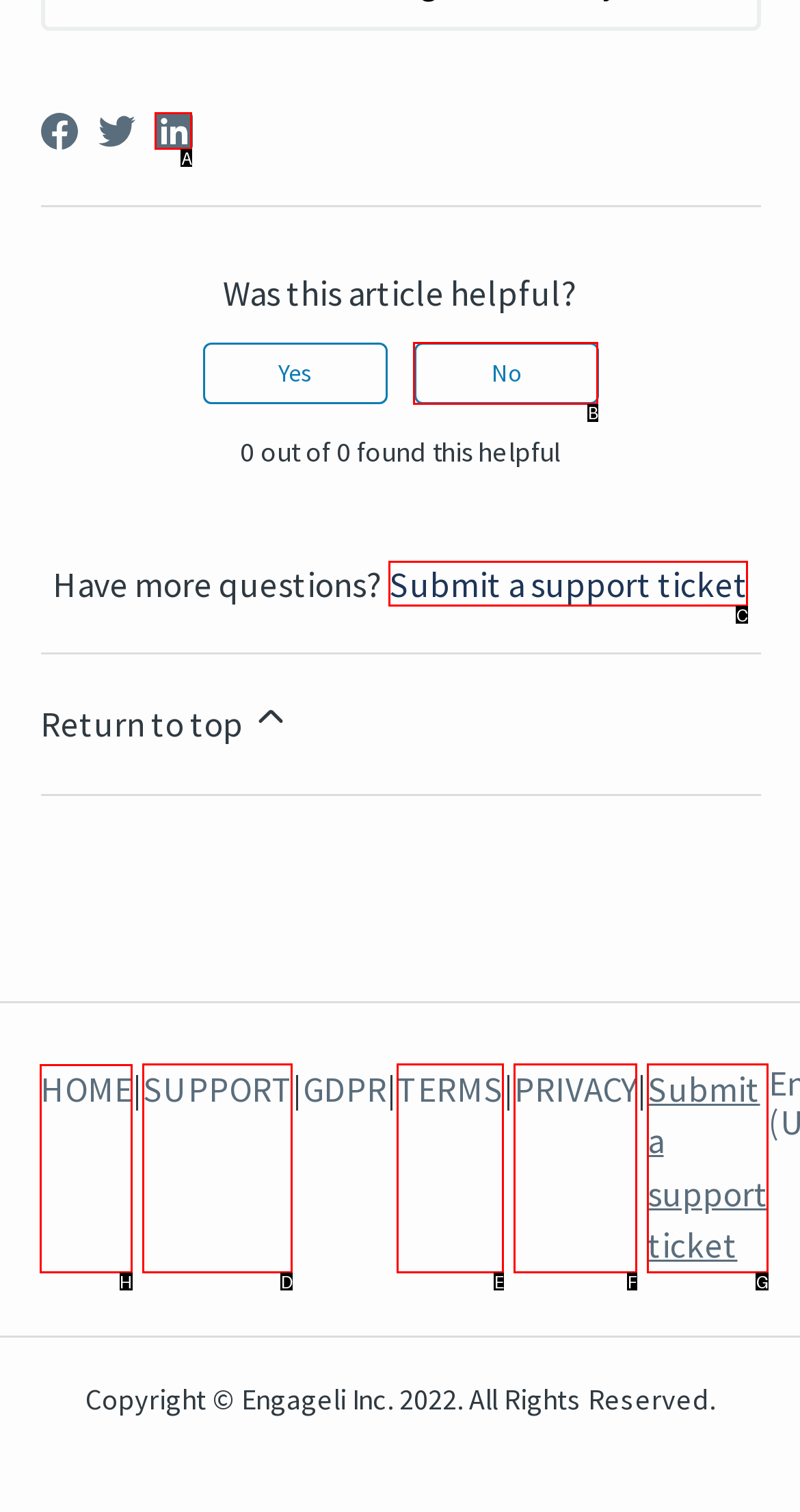Select the right option to accomplish this task: Go to HOME page. Reply with the letter corresponding to the correct UI element.

H